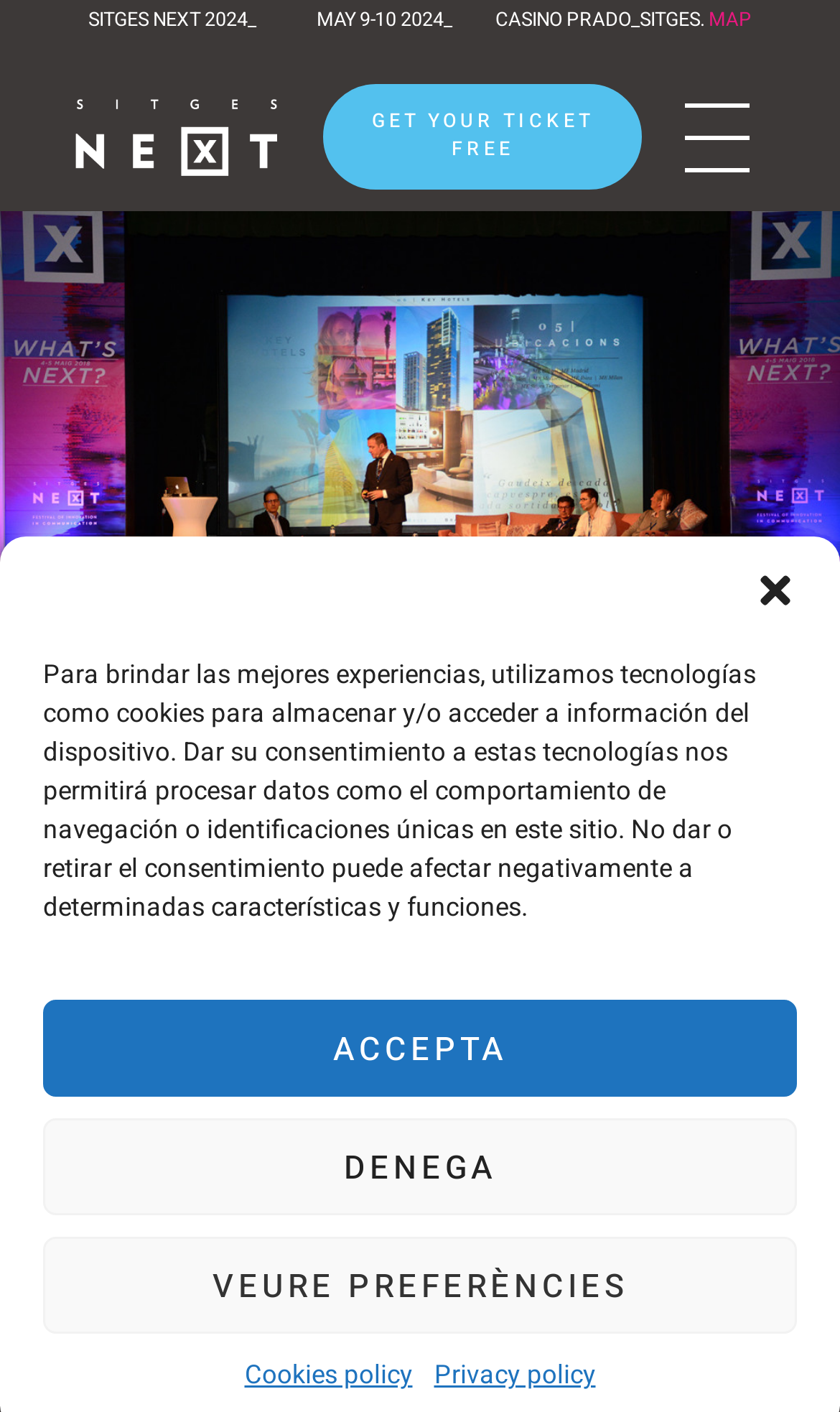Given the element description, predict the bounding box coordinates in the format (top-left x, top-left y, bottom-right x, bottom-right y). Make sure all values are between 0 and 1. Here is the element description: Skip to primary content

None